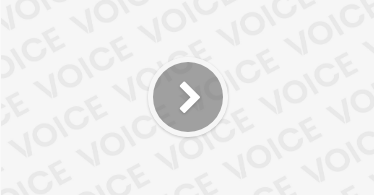What direction does the arrow symbol face? Observe the screenshot and provide a one-word or short phrase answer.

Right-facing